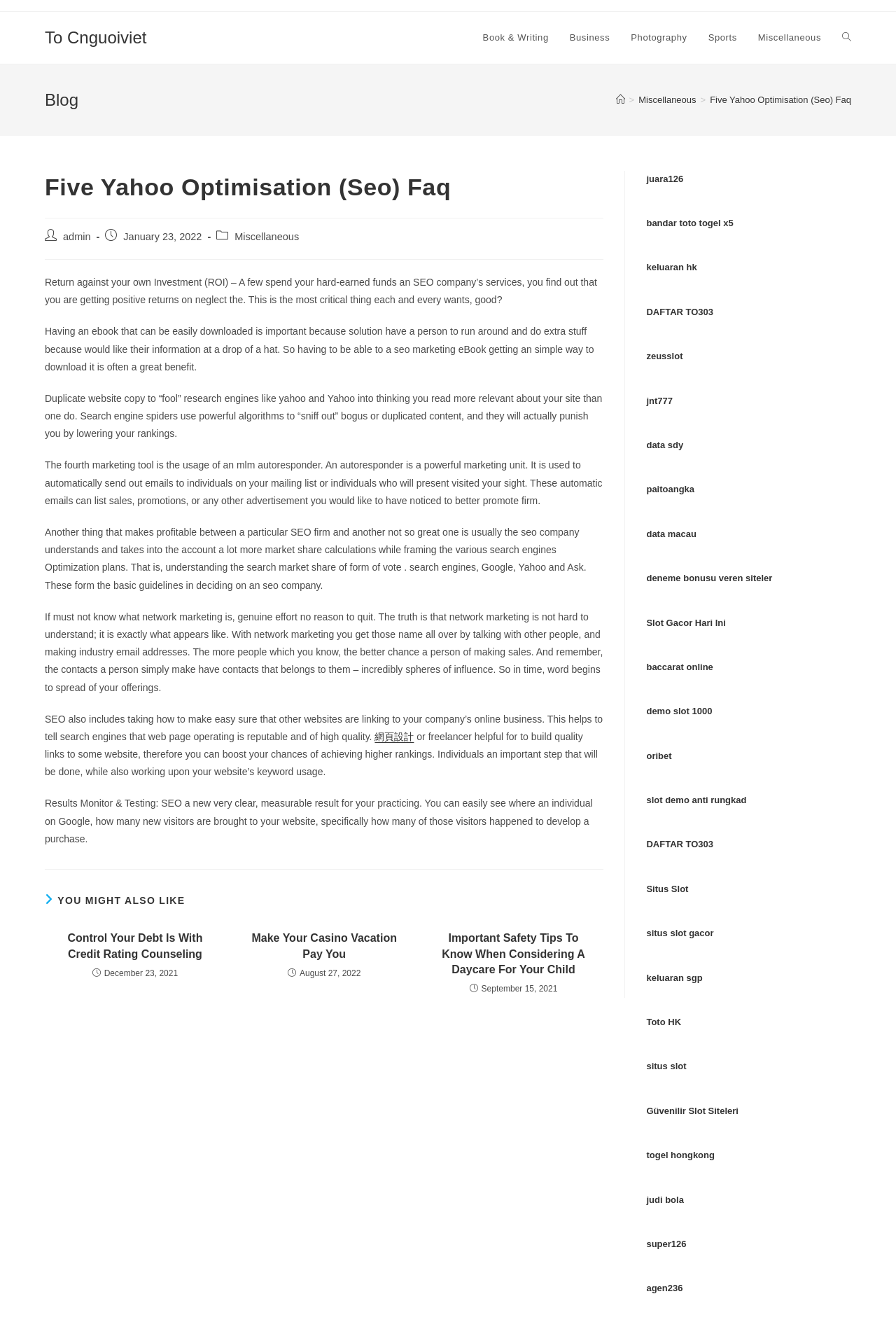What is the category of the current blog post?
Based on the visual, give a brief answer using one word or a short phrase.

Miscellaneous